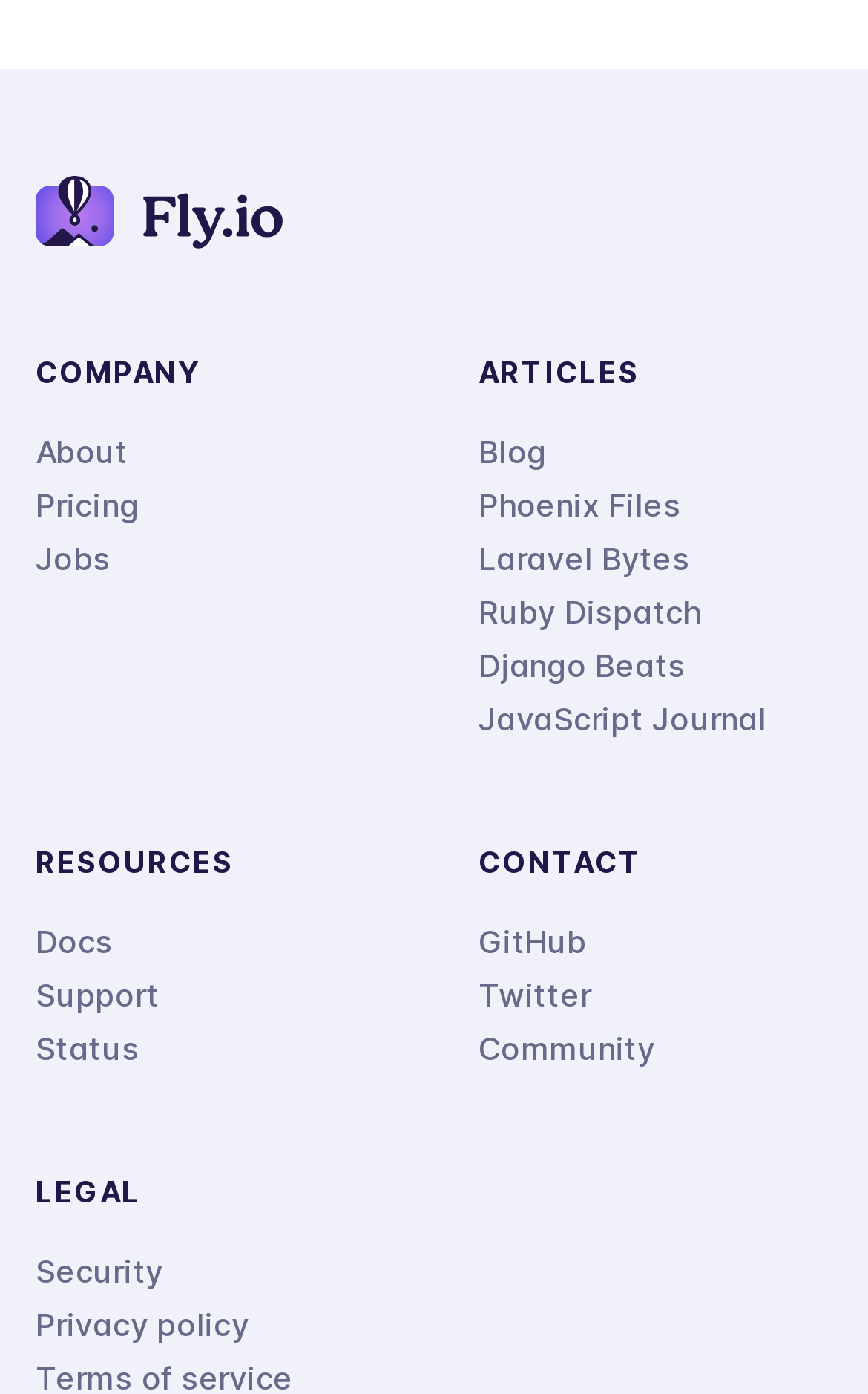Determine the bounding box coordinates for the area you should click to complete the following instruction: "Learn about Security".

[0.041, 0.892, 0.188, 0.931]